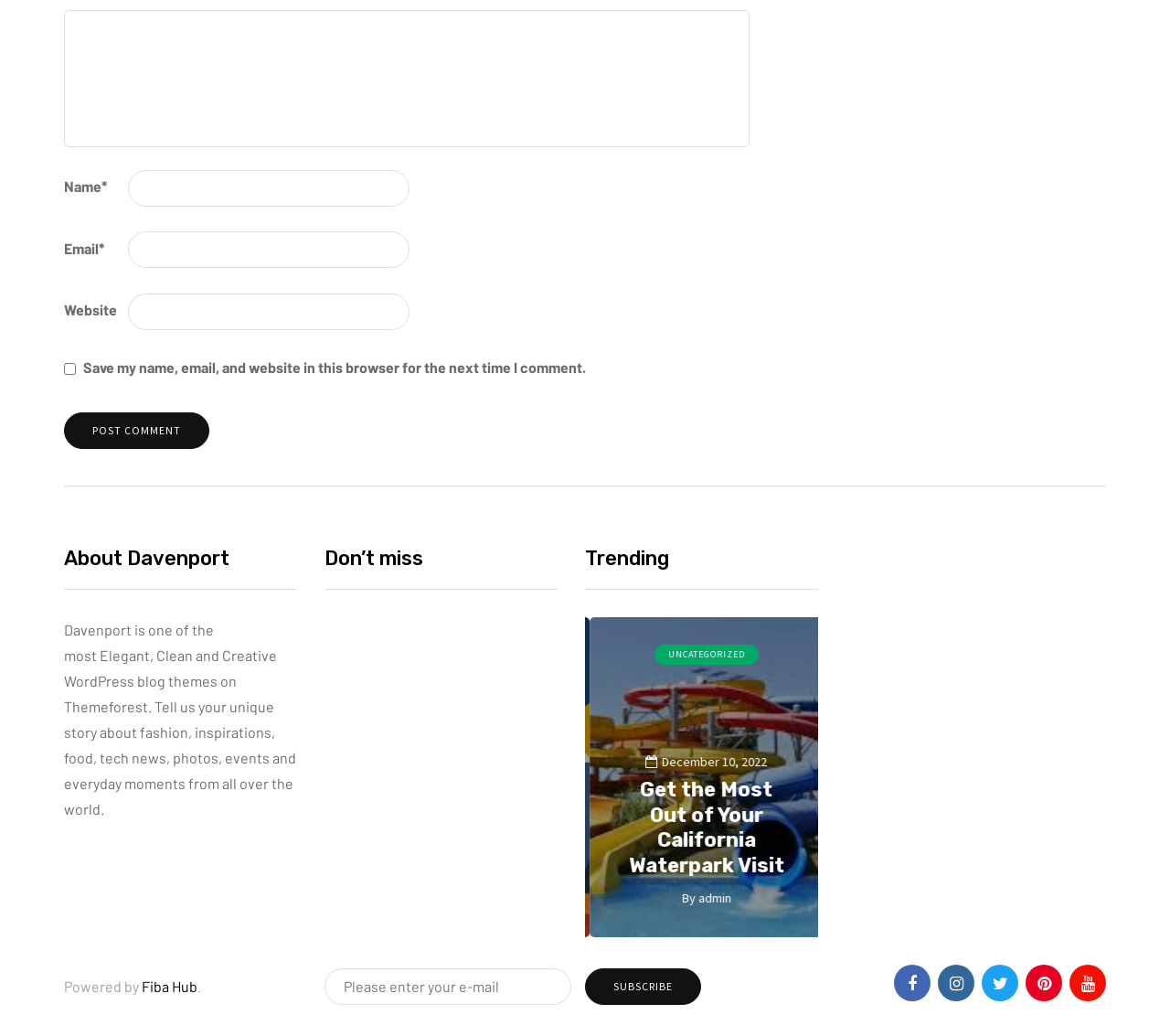Review the image closely and give a comprehensive answer to the question: What is the category of the blog post 'Auto Advertising Agency: Best Approach to Effective Branding'?

The blog post 'Auto Advertising Agency: Best Approach to Effective Branding' is categorized under 'BUSINESS', which suggests that it is related to advertising and branding in the automotive industry.